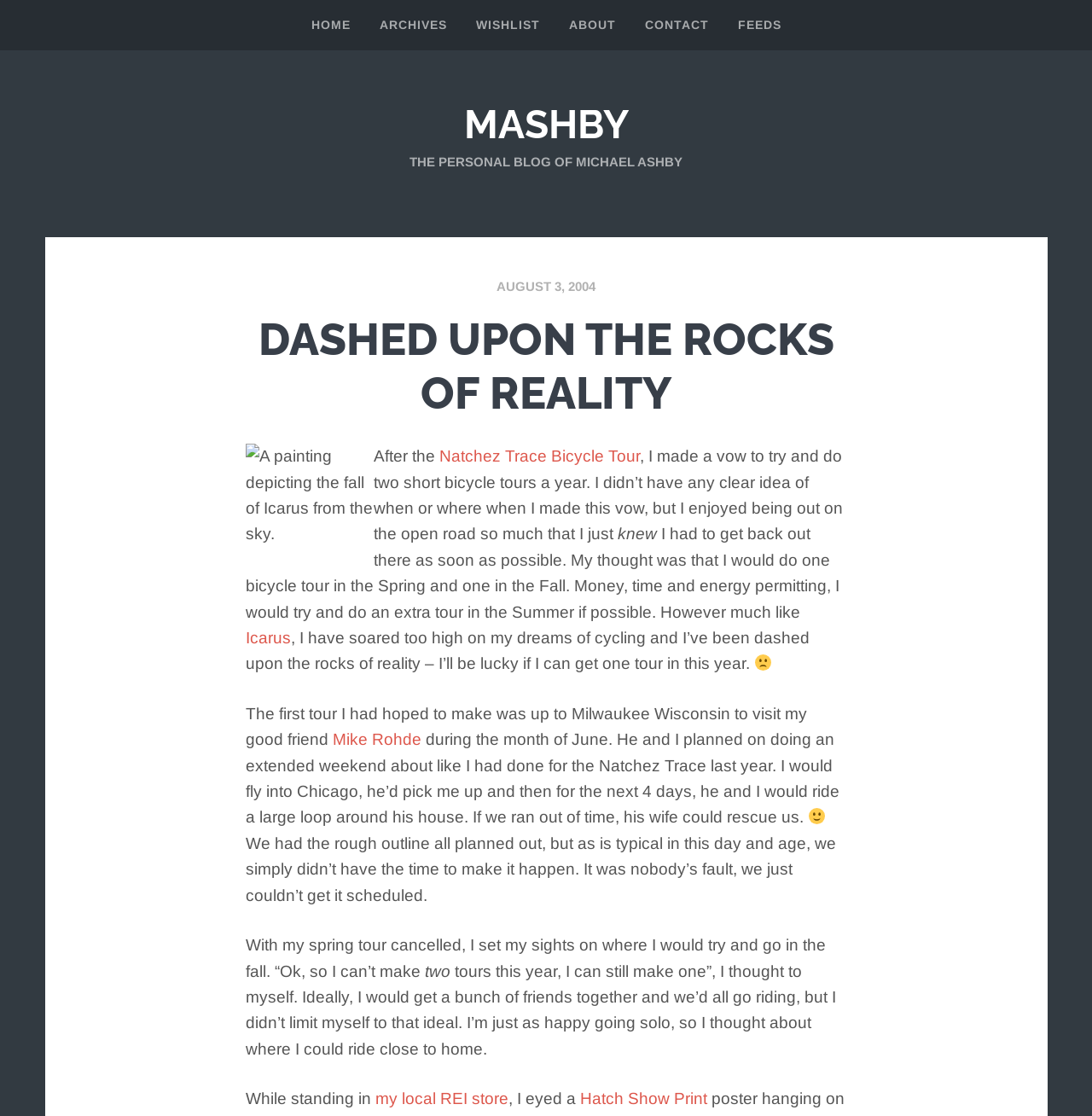Predict the bounding box coordinates of the area that should be clicked to accomplish the following instruction: "contact the author". The bounding box coordinates should consist of four float numbers between 0 and 1, i.e., [left, top, right, bottom].

[0.579, 0.015, 0.661, 0.03]